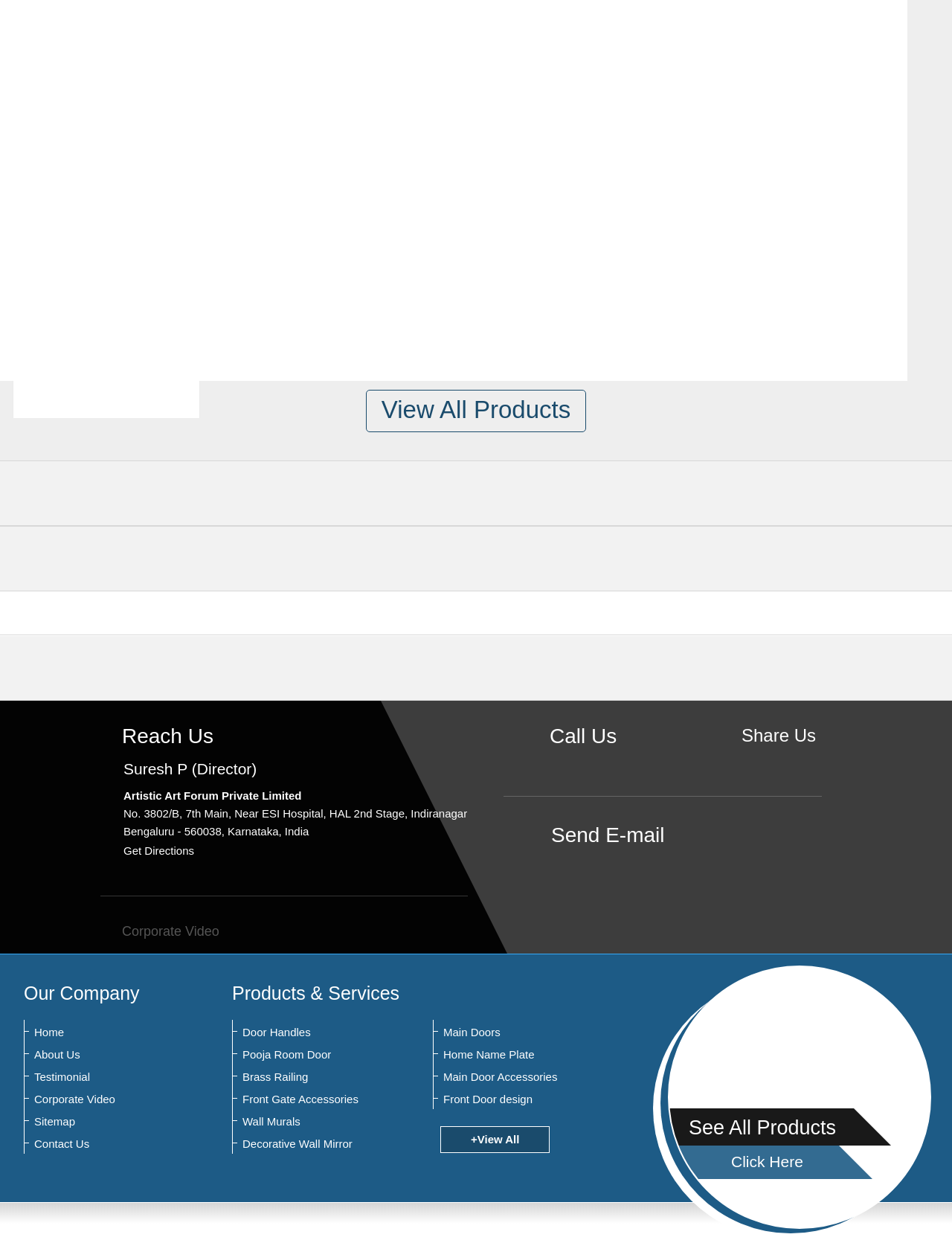Please identify the bounding box coordinates of the area I need to click to accomplish the following instruction: "Visit the English site".

None